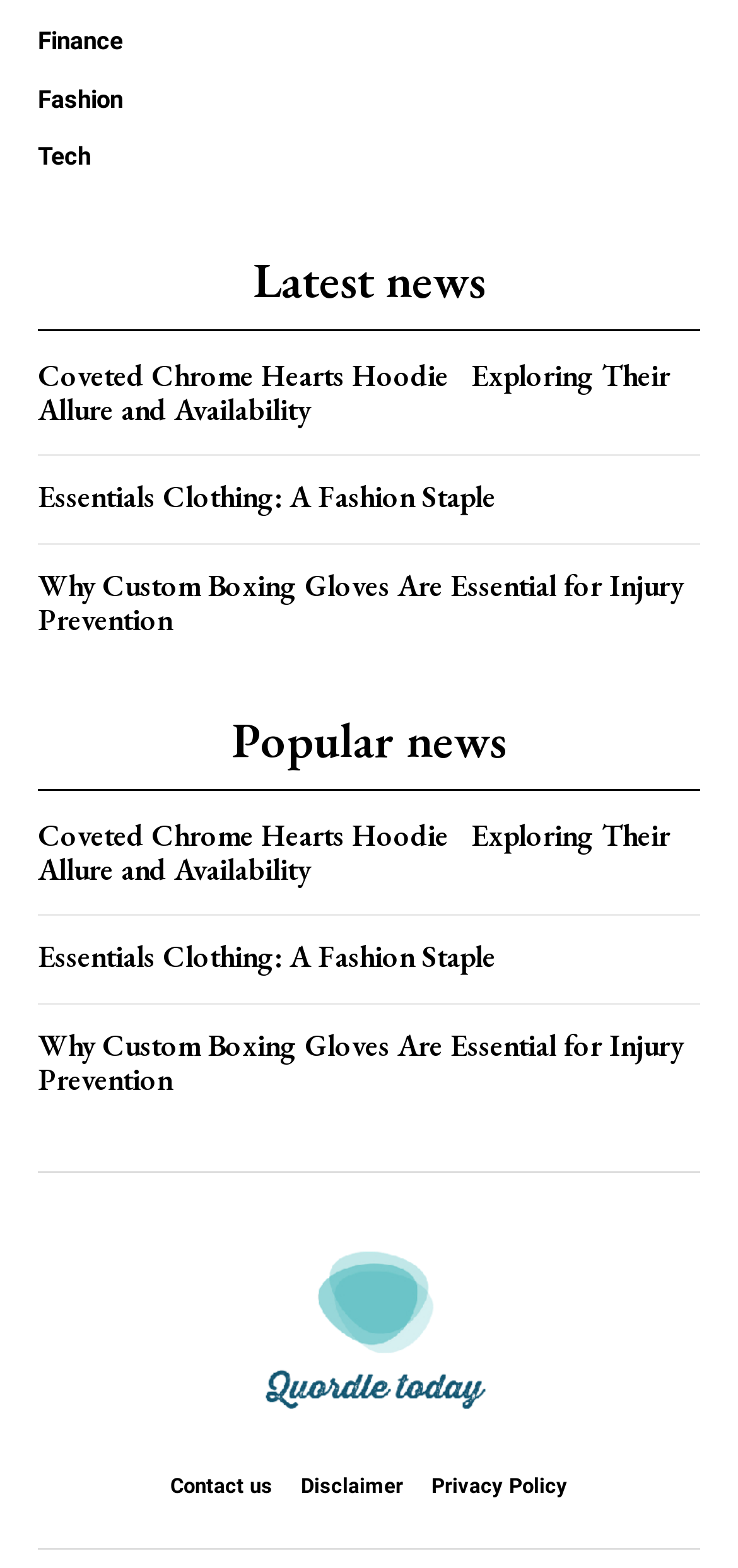Locate the bounding box coordinates of the element that should be clicked to execute the following instruction: "View Popular news".

[0.314, 0.454, 0.686, 0.492]